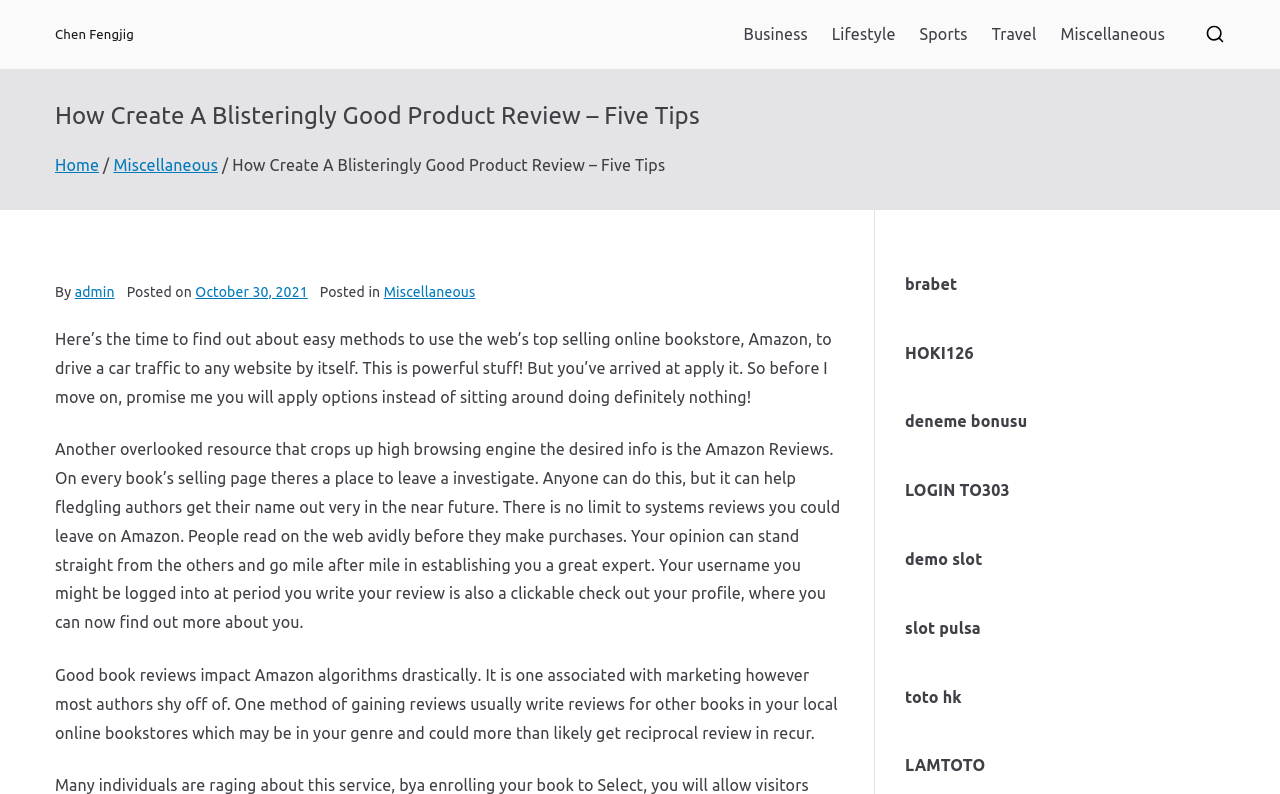Please locate the bounding box coordinates of the element's region that needs to be clicked to follow the instruction: "Click on the 'LOGIN TO303' link". The bounding box coordinates should be provided as four float numbers between 0 and 1, i.e., [left, top, right, bottom].

[0.707, 0.606, 0.789, 0.629]